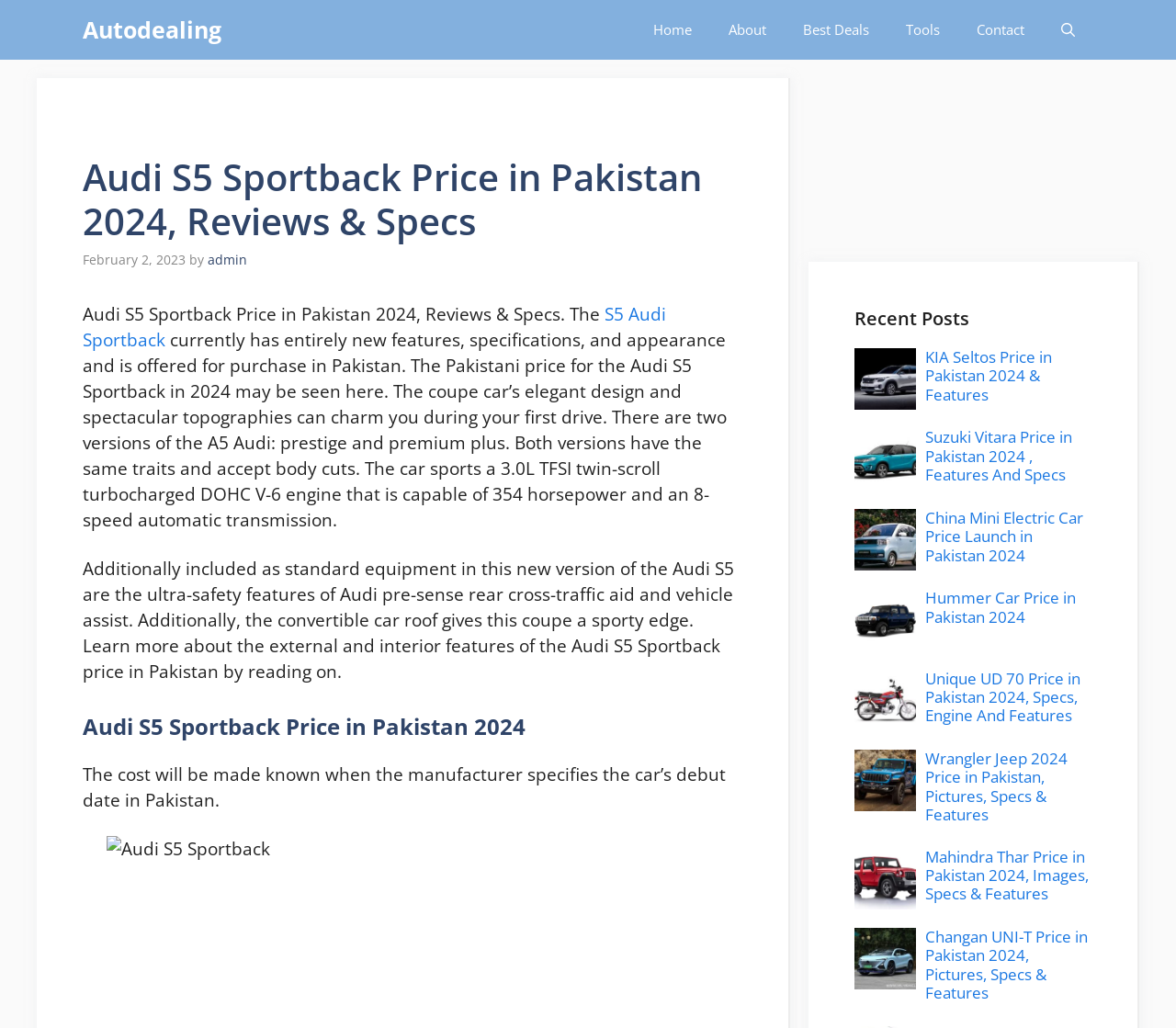Please predict the bounding box coordinates of the element's region where a click is necessary to complete the following instruction: "learn about equity and inclusion". The coordinates should be represented by four float numbers between 0 and 1, i.e., [left, top, right, bottom].

None